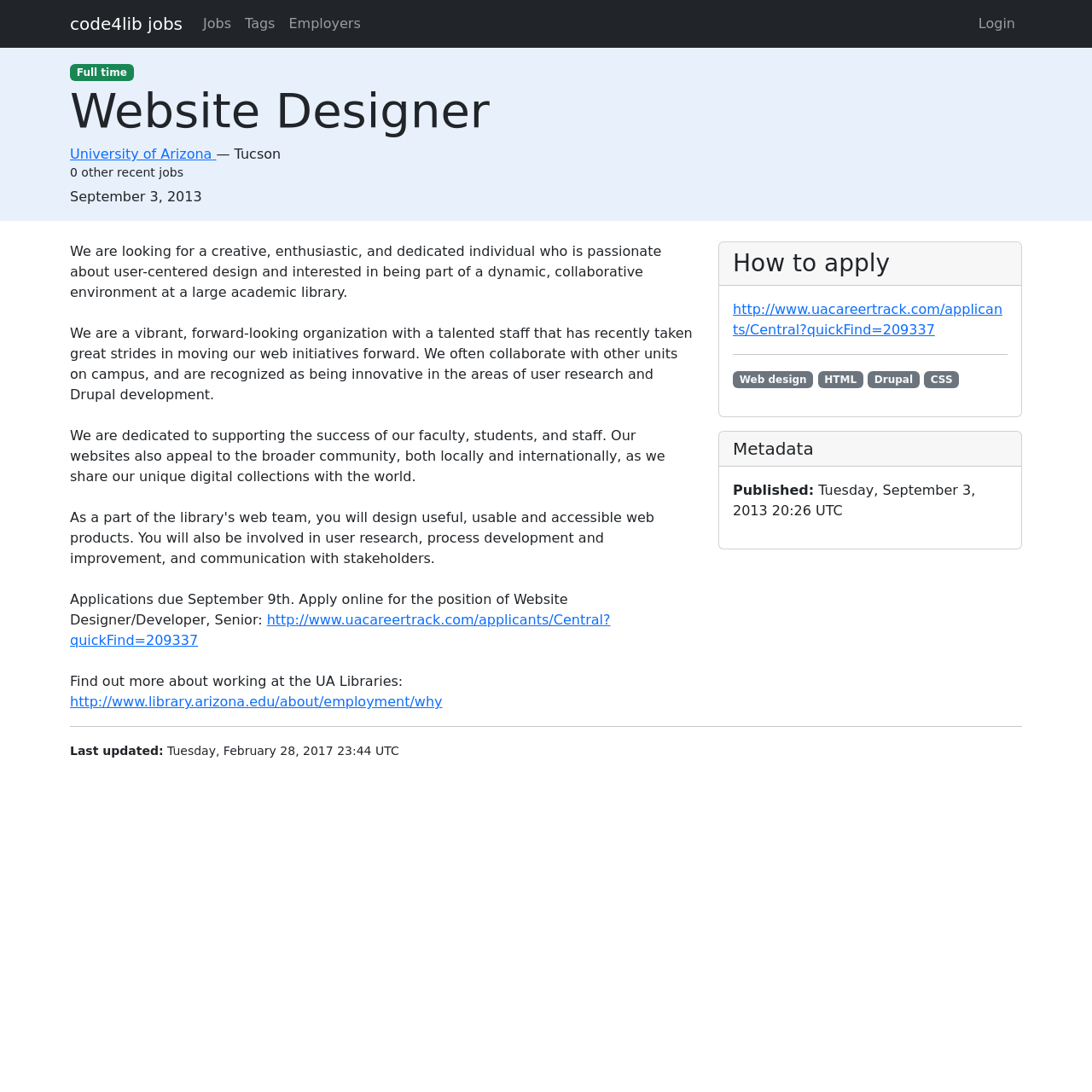Where is the University of Arizona located?
Provide a thorough and detailed answer to the question.

The location of the University of Arizona can be found in the text 'University of Arizona' followed by '—' and then 'Tucson', which suggests that the university is located in Tucson.